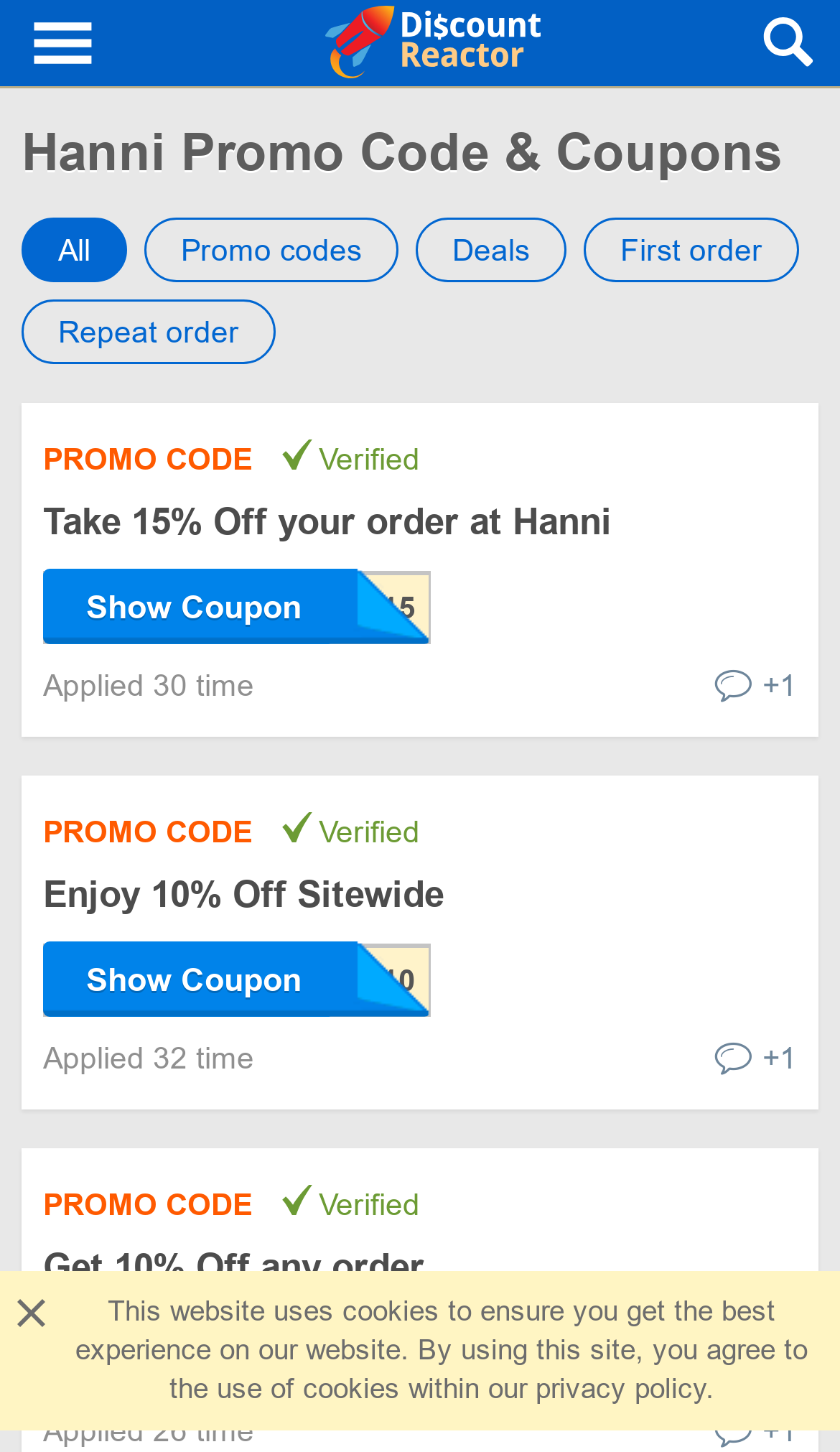Given the element description "Enjoy 10% Off Sitewide" in the screenshot, predict the bounding box coordinates of that UI element.

[0.051, 0.602, 0.528, 0.631]